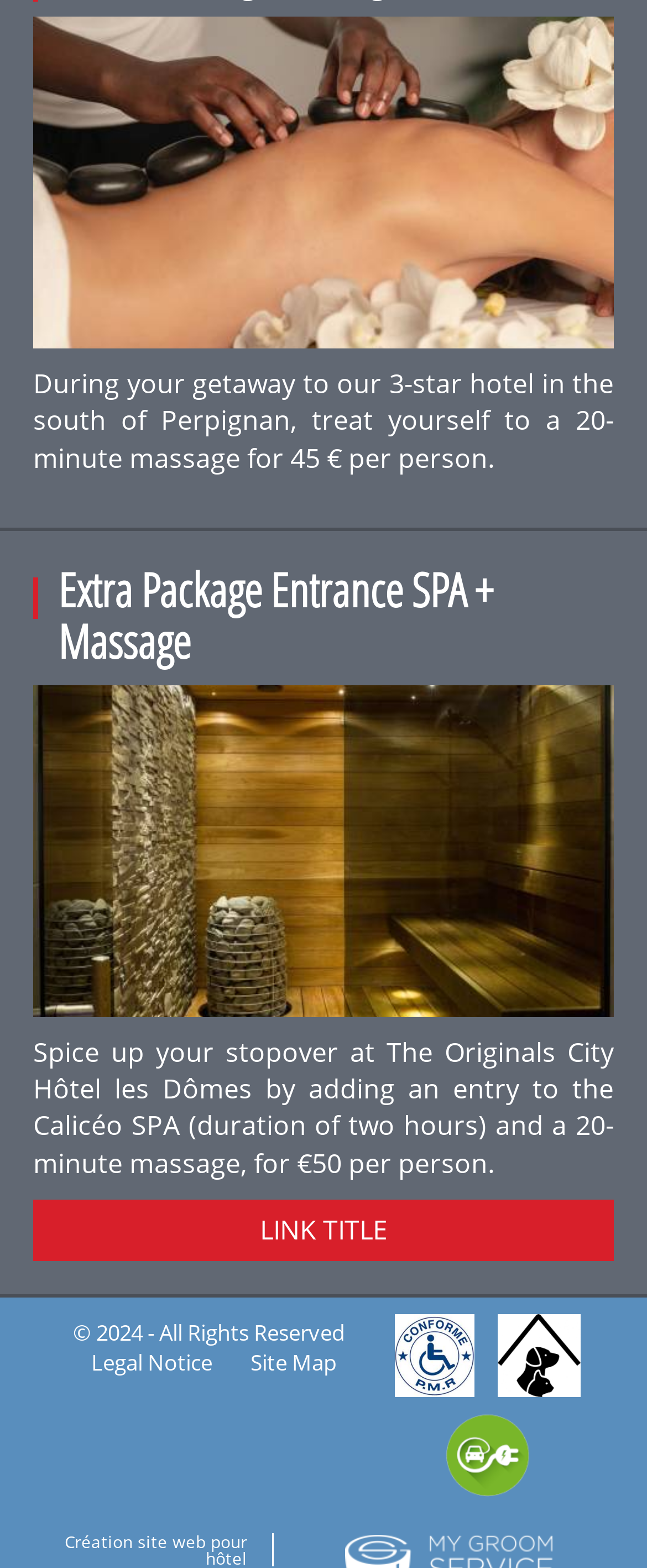Answer the question using only a single word or phrase: 
What is the location of the hotel?

south of Perpignan